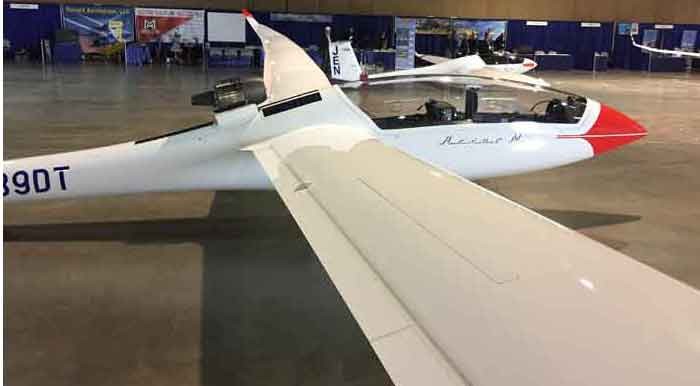Provide a comprehensive description of the image.

The image showcases the sleek design of the Arcus 2 seater jet, prominently featuring a streamlined wing extending outward. This advanced glider, designed by Bob Carlton, exemplifies comfort and sophistication with its spacious side-by-side cockpit arrangement, making it an inviting choice for pilots and passengers alike. The jet is situated in a well-lit exhibition space, highlighting not only its aerodynamic curves but also the modern aesthetics of the cockpit, where attention to detail is apparent. Behind the glider, various displays and banners suggest an engaging environment, likely part of an aviation showcase or airshow. This particular model is noted for its impressive capability as a self-launching glider, appealing to aviation enthusiasts eager to explore innovative flight options.